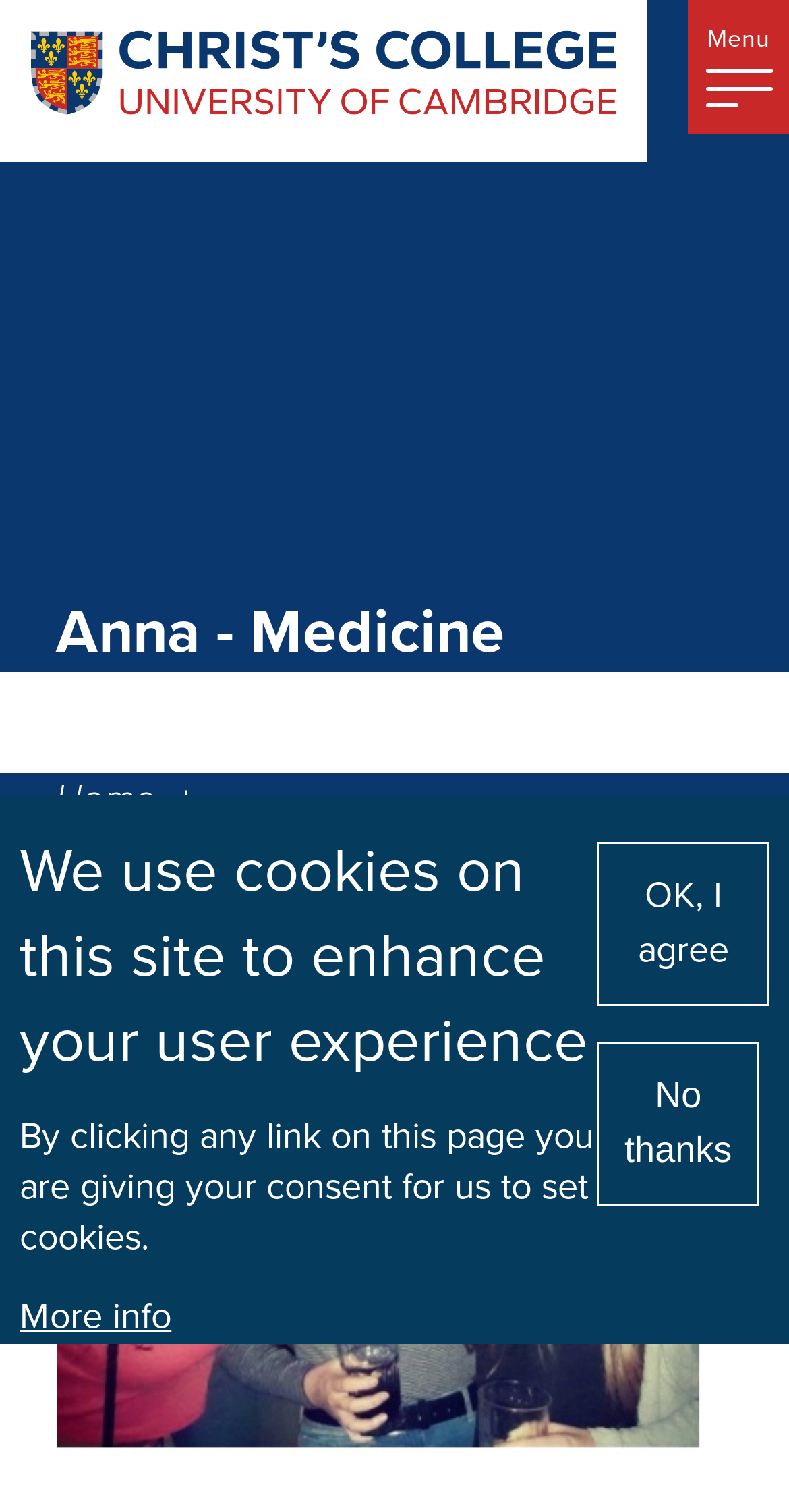Give a one-word or short phrase answer to the question: 
What is the main topic of the webpage?

Medicine